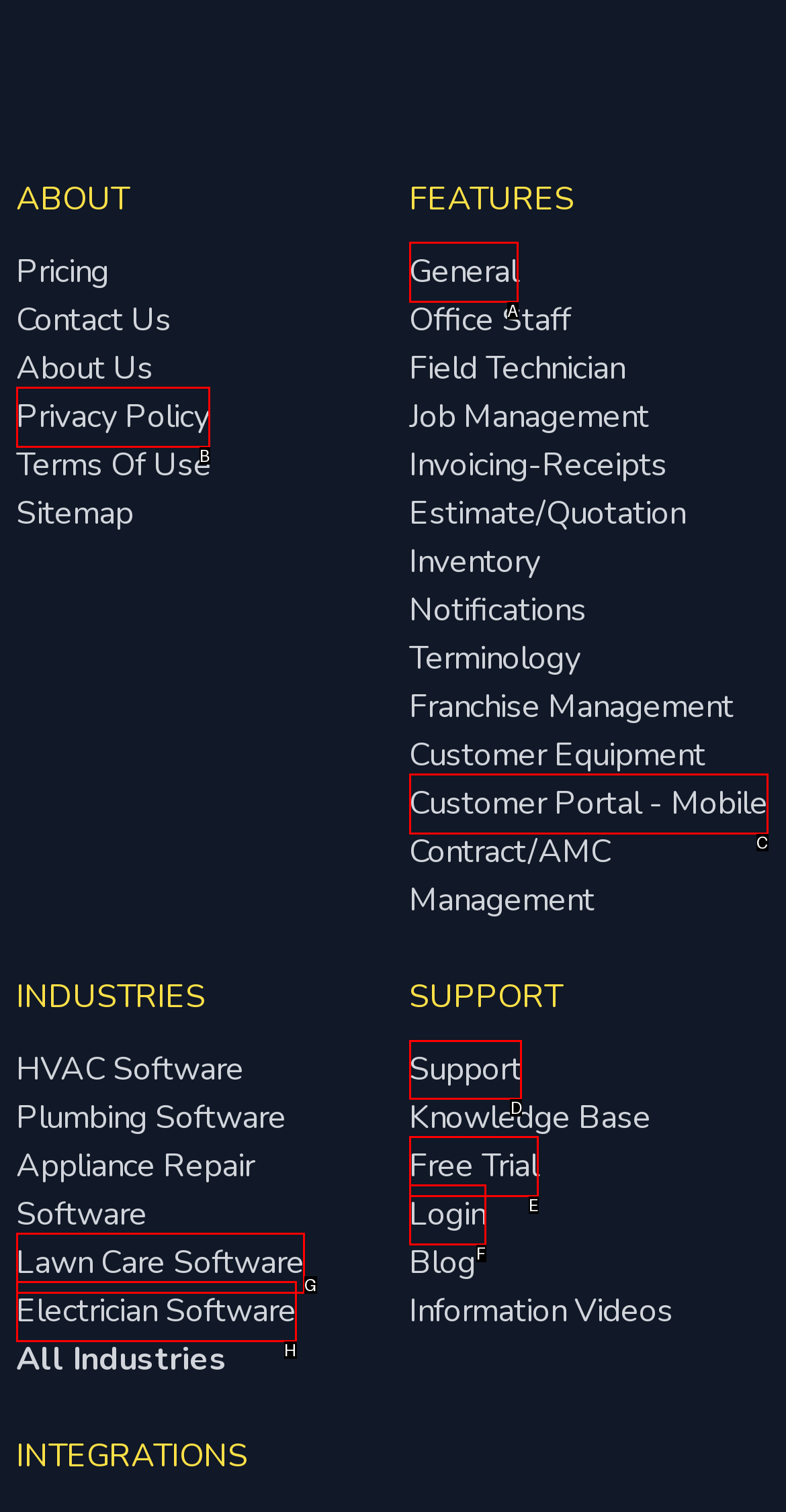Point out the UI element to be clicked for this instruction: Get support. Provide the answer as the letter of the chosen element.

D